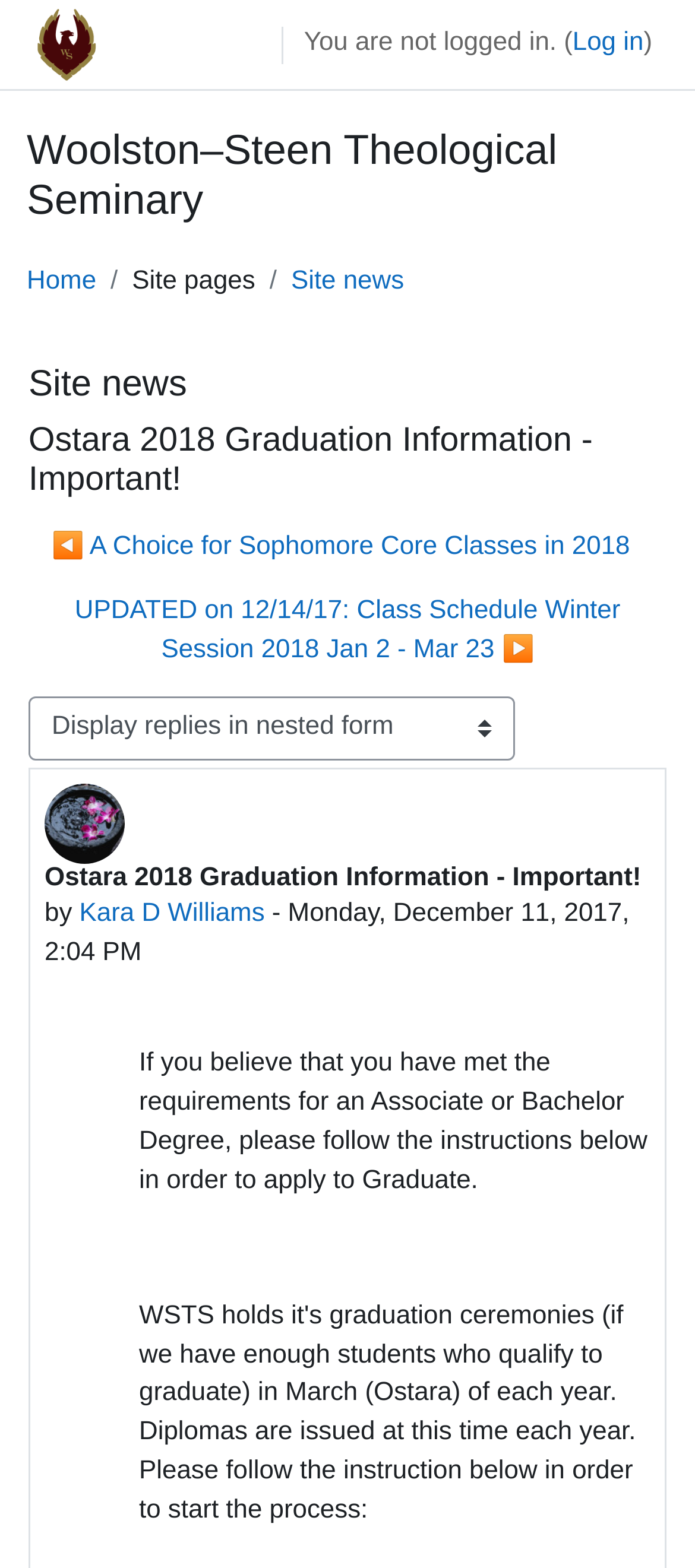What is the current login status?
Based on the image, respond with a single word or phrase.

Not logged in